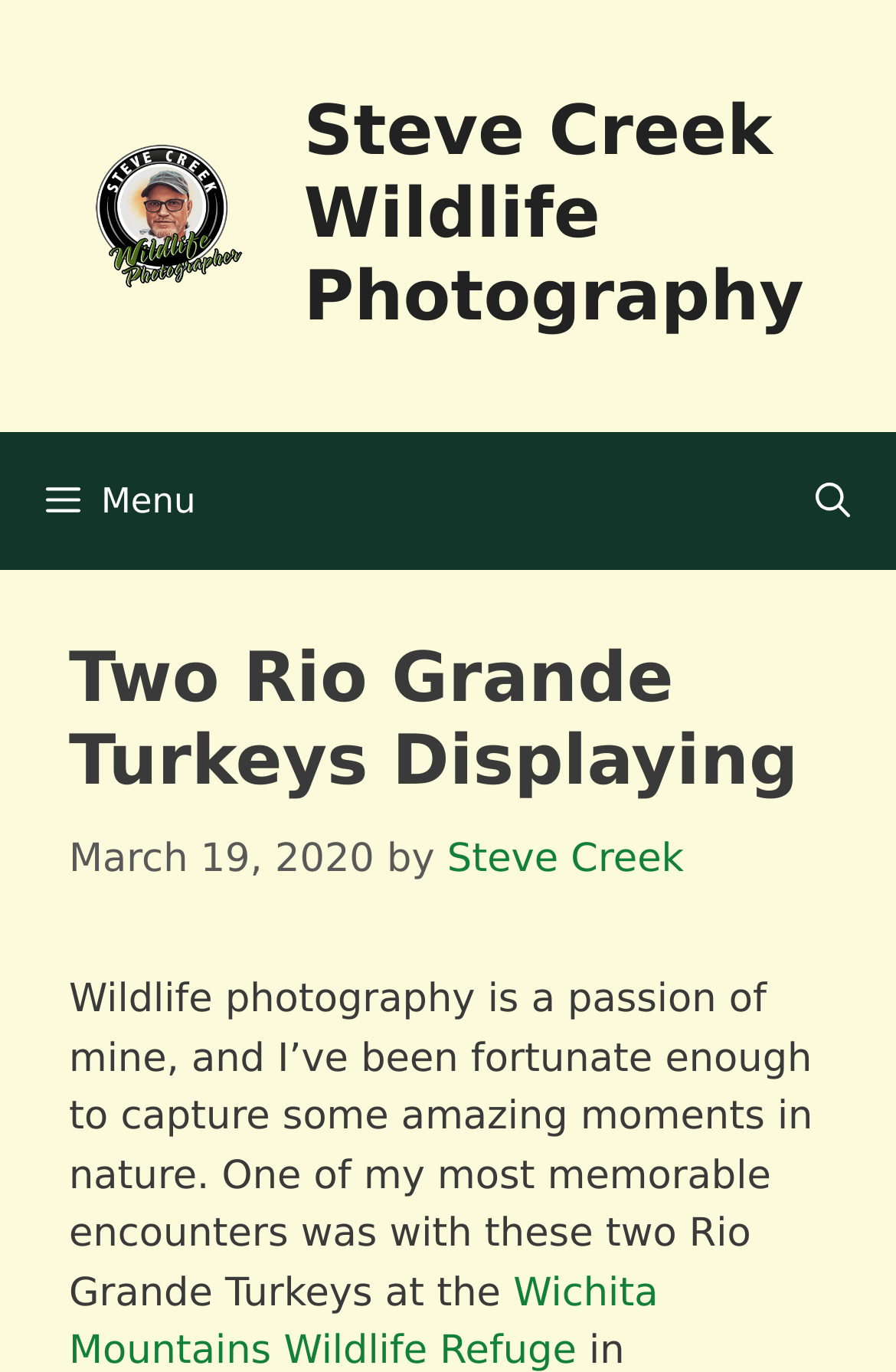What type of photography is the author passionate about?
From the screenshot, supply a one-word or short-phrase answer.

Wildlife photography